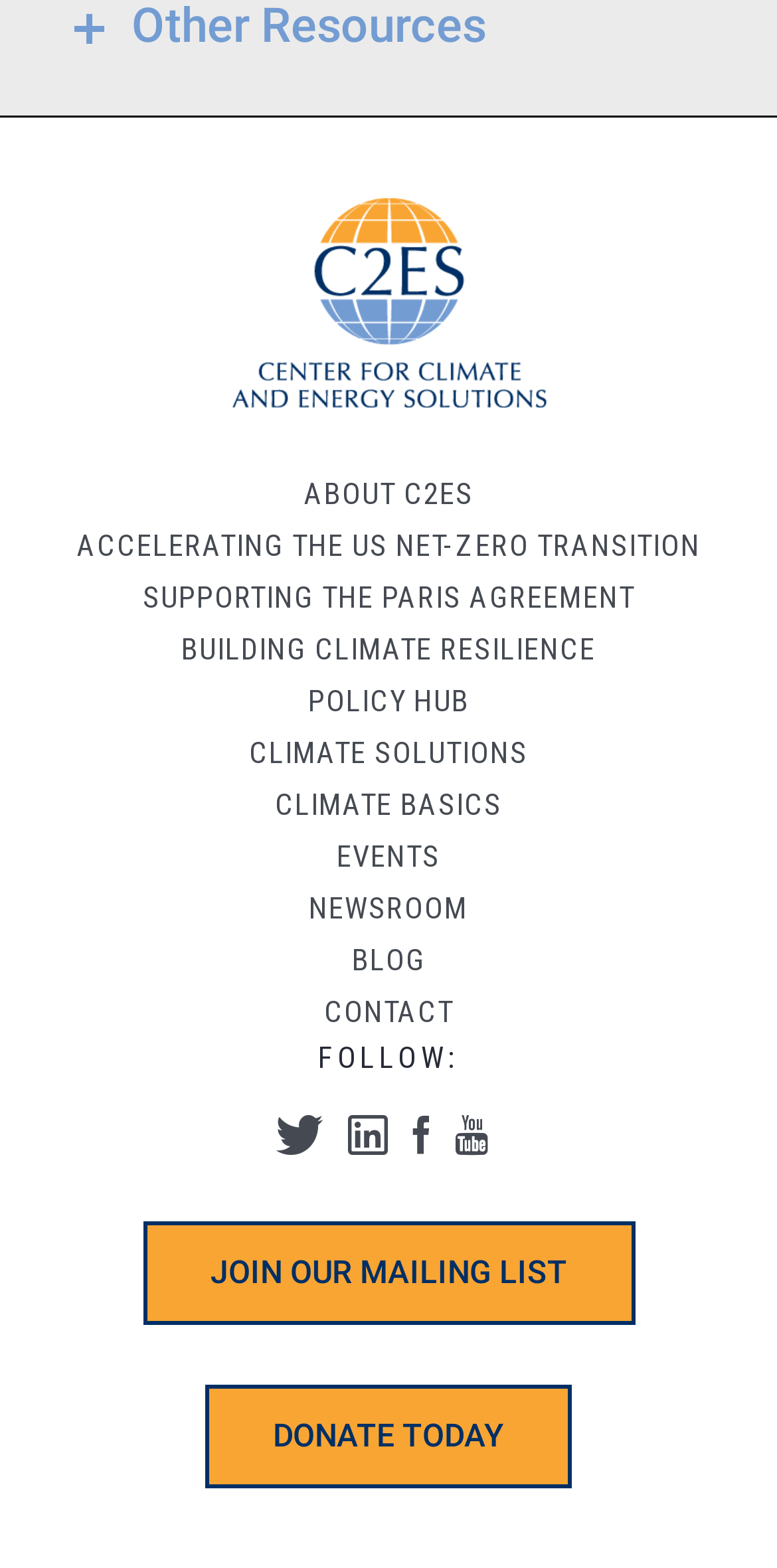Please specify the bounding box coordinates of the clickable region necessary for completing the following instruction: "Click on ABOUT C2ES". The coordinates must consist of four float numbers between 0 and 1, i.e., [left, top, right, bottom].

[0.051, 0.298, 0.949, 0.331]